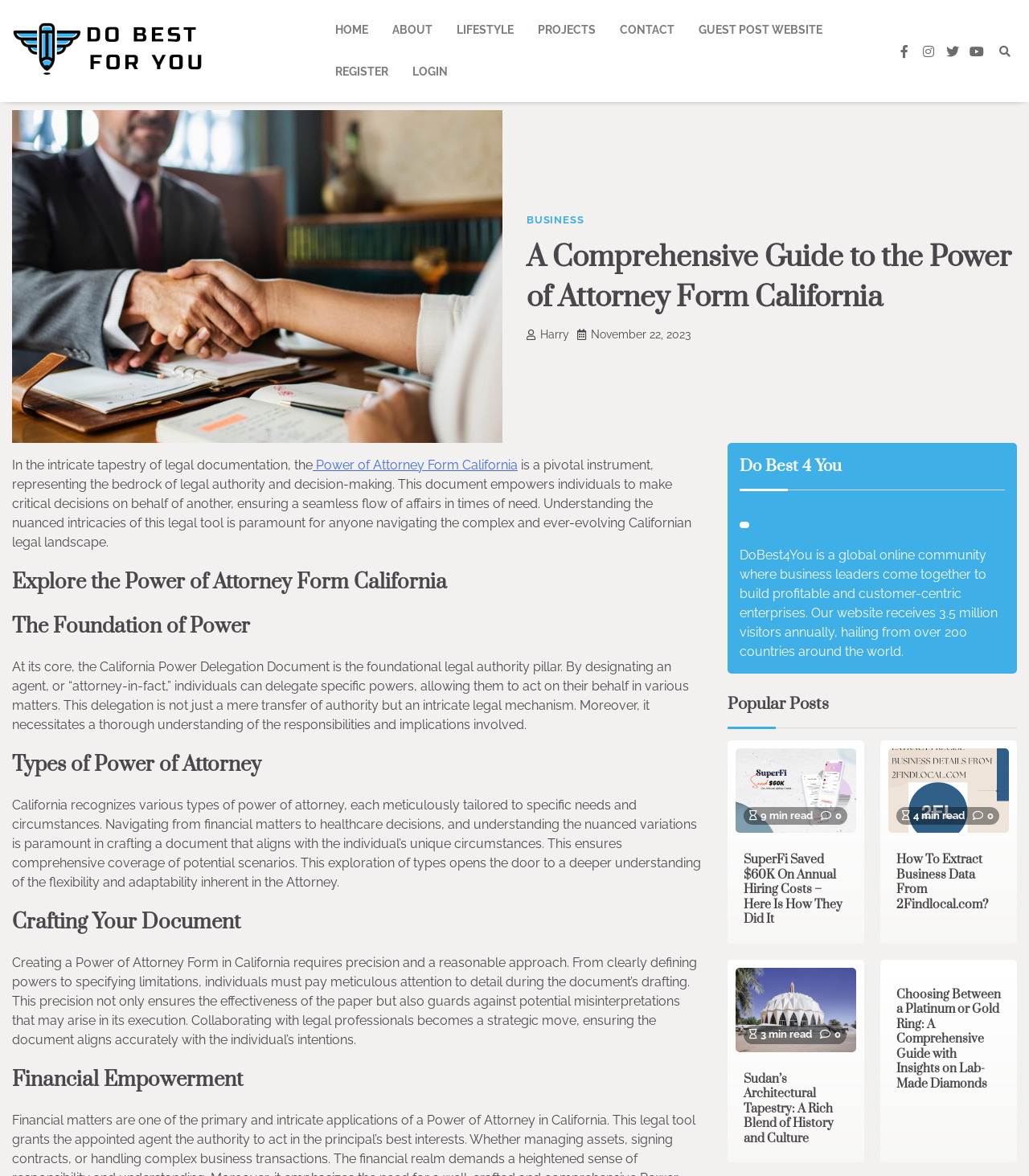Provide the bounding box coordinates, formatted as (top-left x, top-left y, bottom-right x, bottom-right y), with all values being floating point numbers between 0 and 1. Identify the bounding box of the UI element that matches the description: alt="Do Best 4 You"

[0.012, 0.007, 0.199, 0.08]